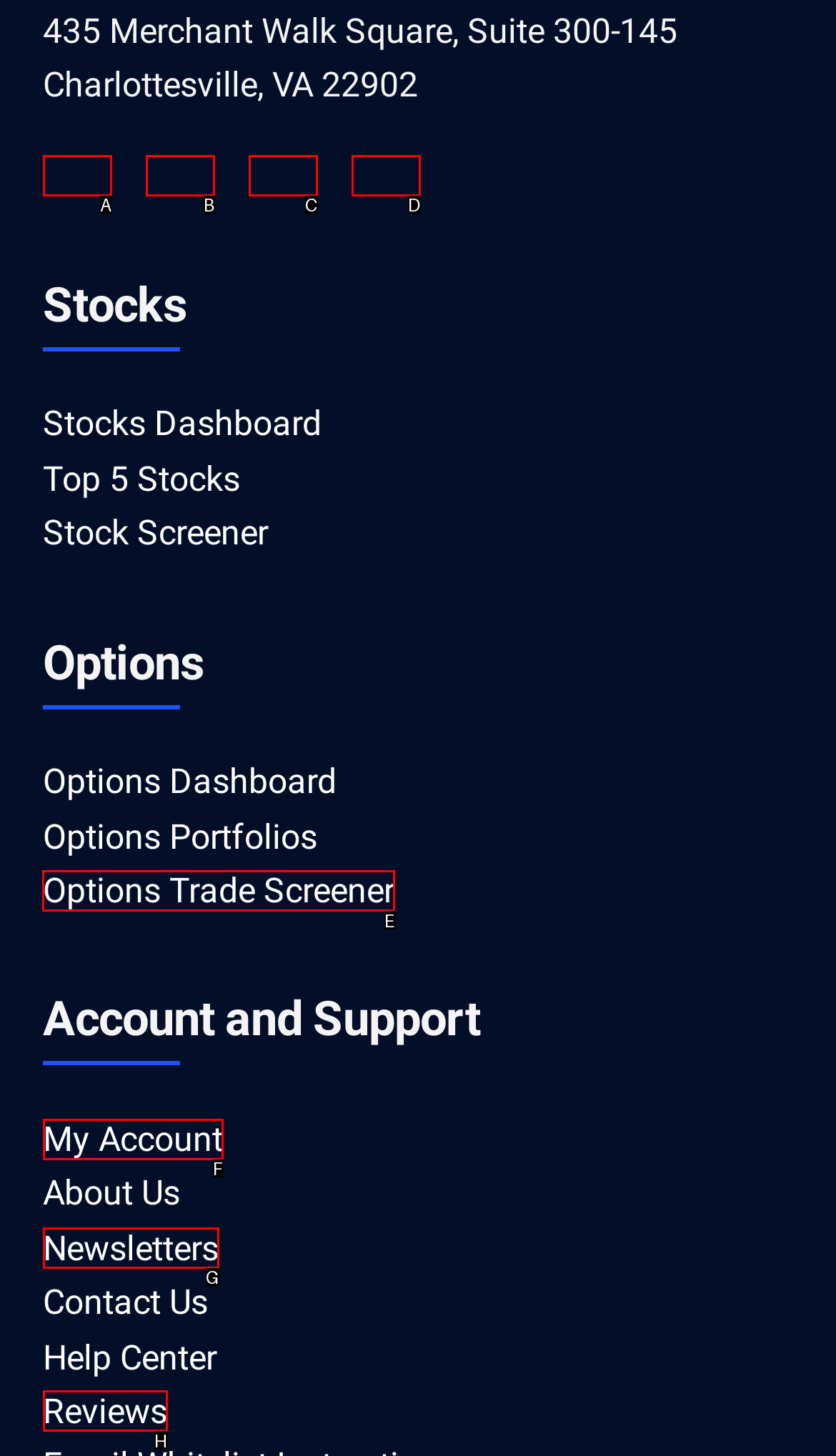Determine which HTML element to click to execute the following task: Go to Options Trade Screener Answer with the letter of the selected option.

E